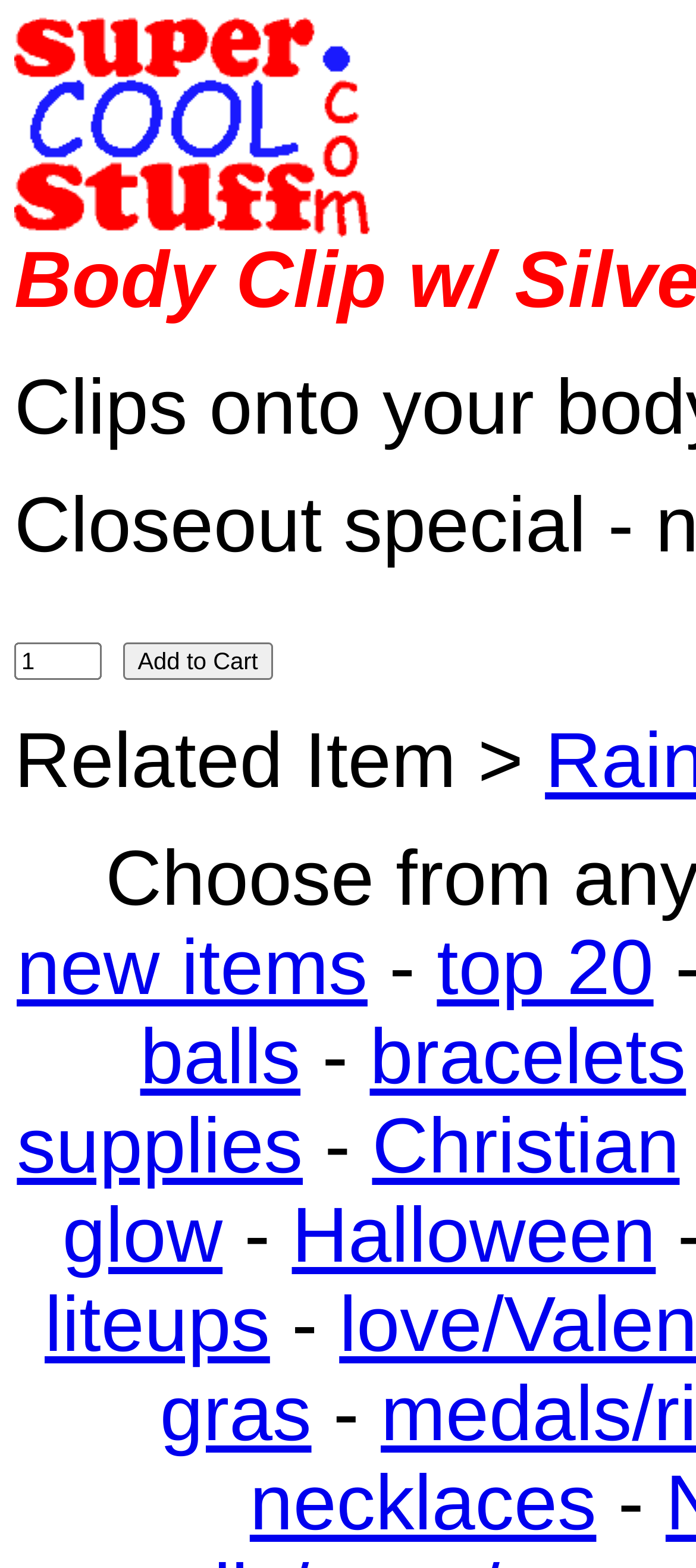Could you determine the bounding box coordinates of the clickable element to complete the instruction: "View new items"? Provide the coordinates as four float numbers between 0 and 1, i.e., [left, top, right, bottom].

[0.024, 0.59, 0.528, 0.646]